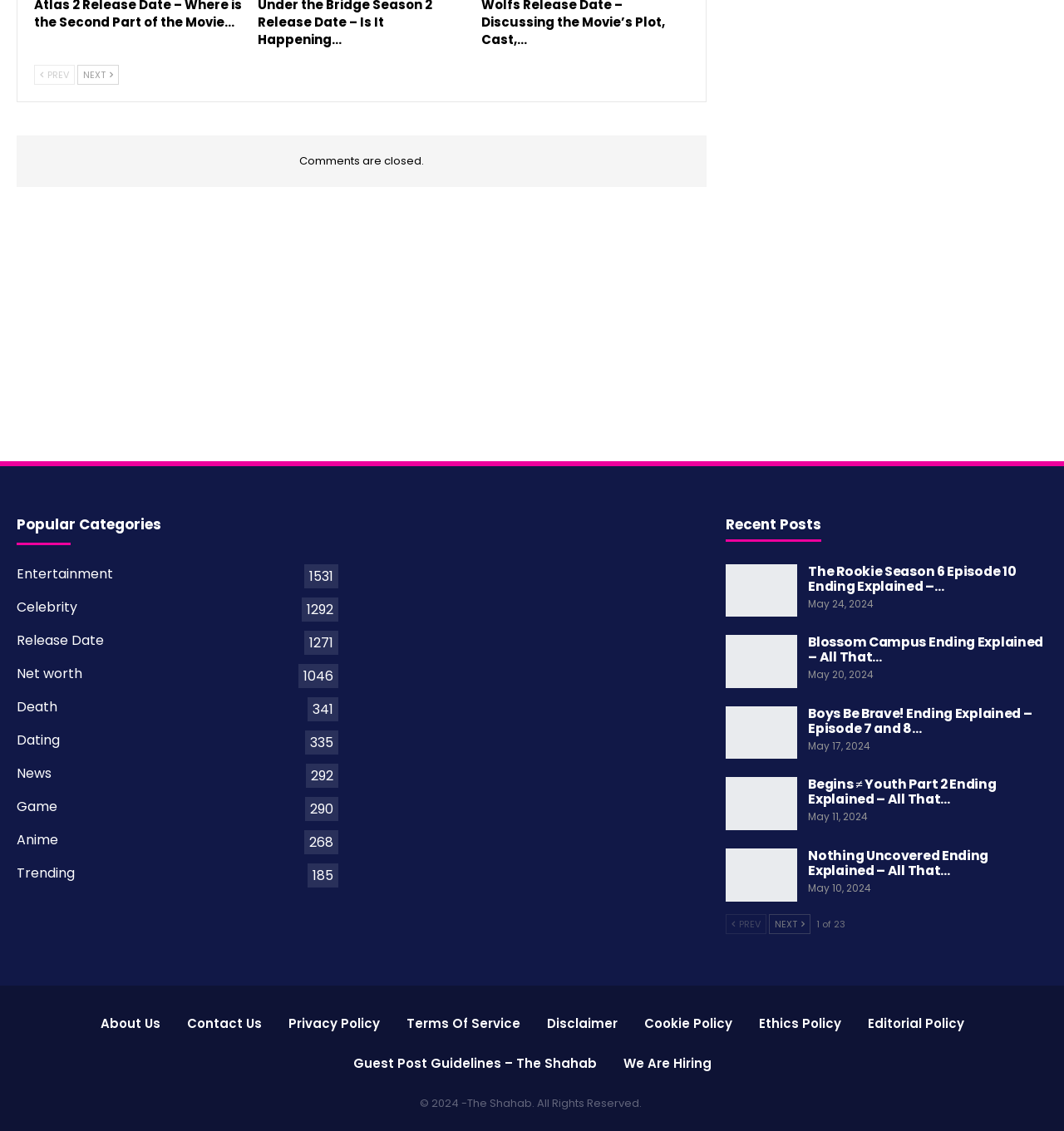What type of content is listed in the 'Footer - Column 1 Sidebar'?
Please analyze the image and answer the question with as much detail as possible.

The 'Footer - Column 1 Sidebar' lists various categories, such as 'Entertainment', 'Celebrity', and 'Release Date', which are likely topics or genres of content featured on the website.